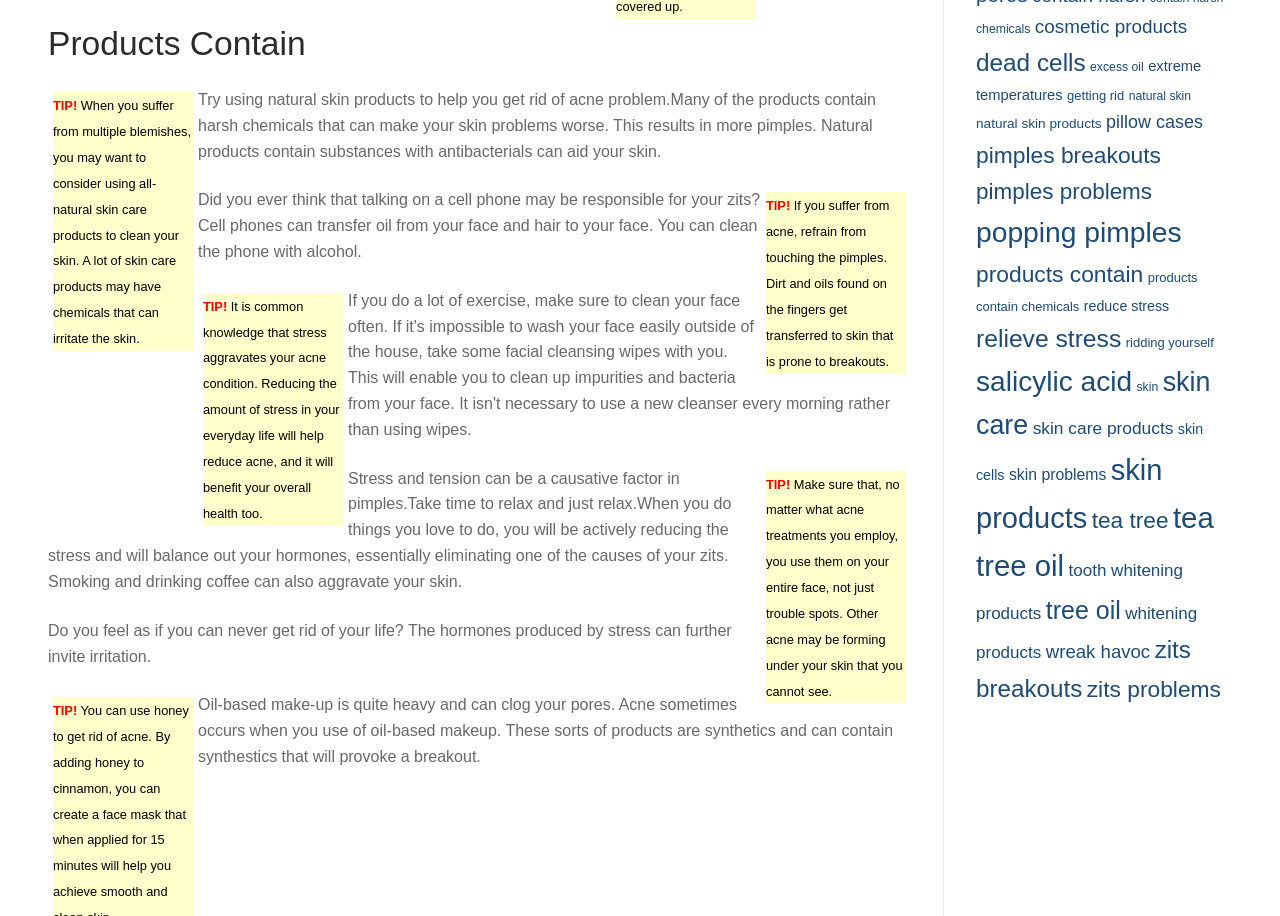How many links are related to skin care products?
Using the image as a reference, answer with just one word or a short phrase.

At least 5